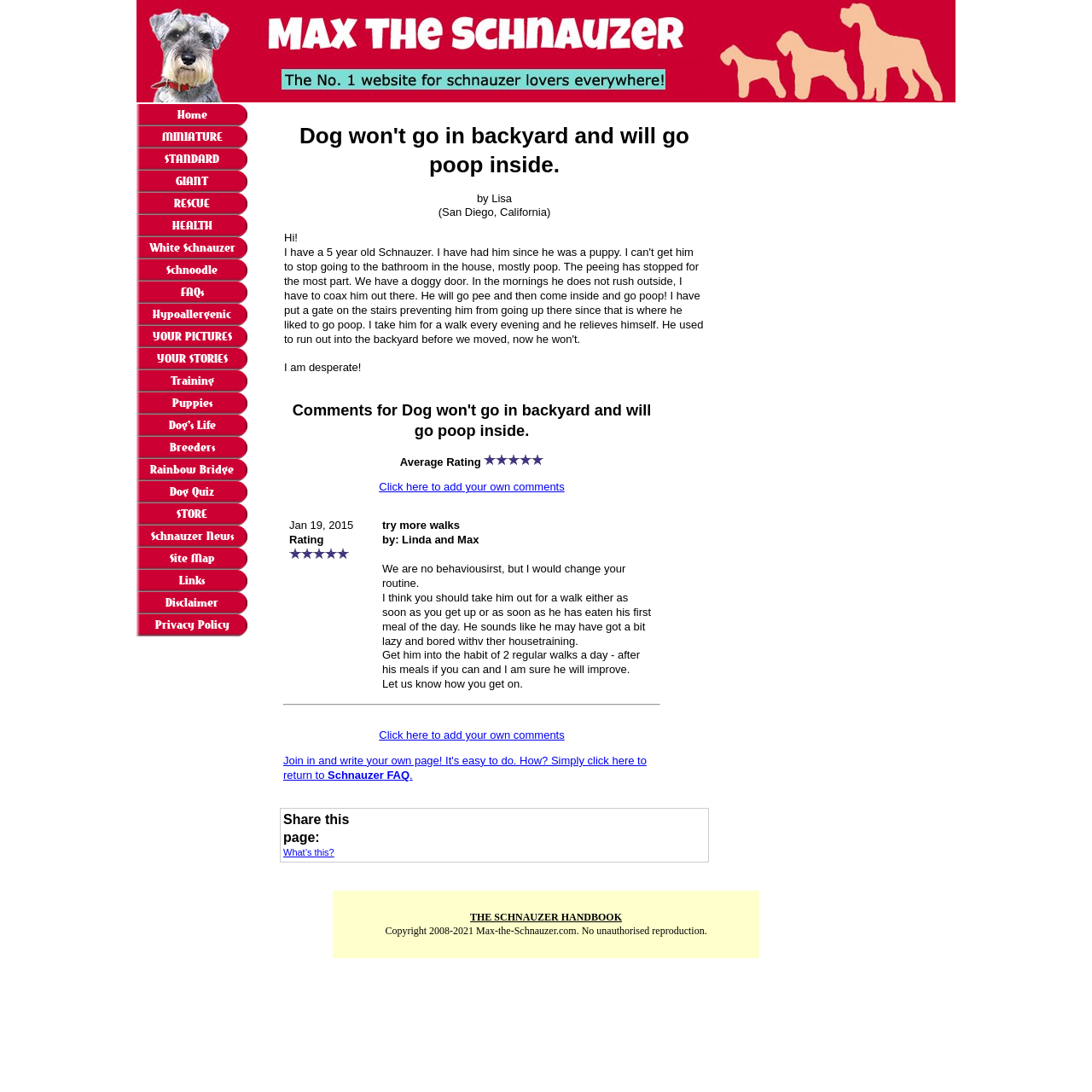Answer the following in one word or a short phrase: 
How many types of Schnauzers are mentioned in the webpage?

3